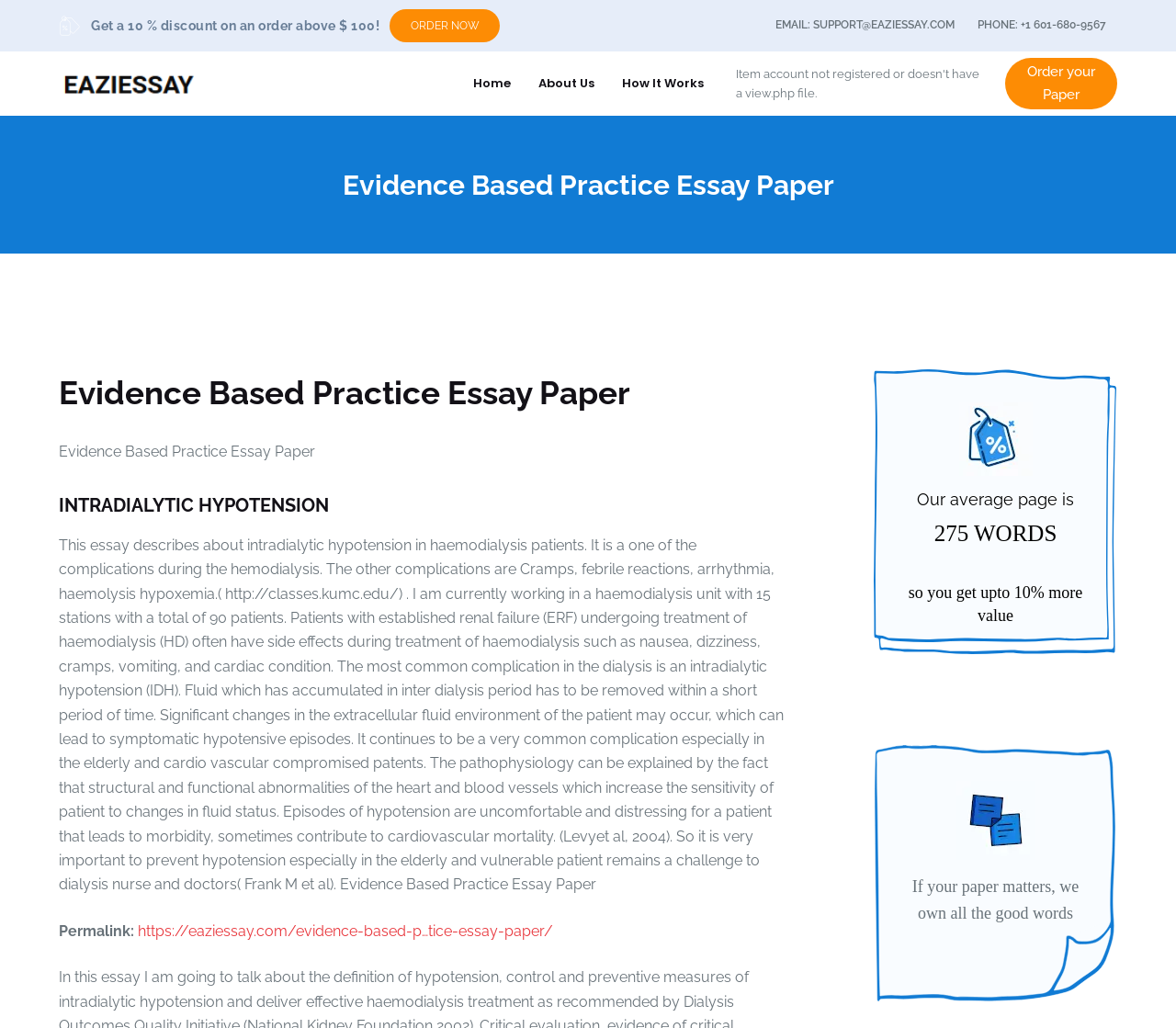Extract the main title from the webpage and generate its text.

Evidence Based Practice Essay Paper